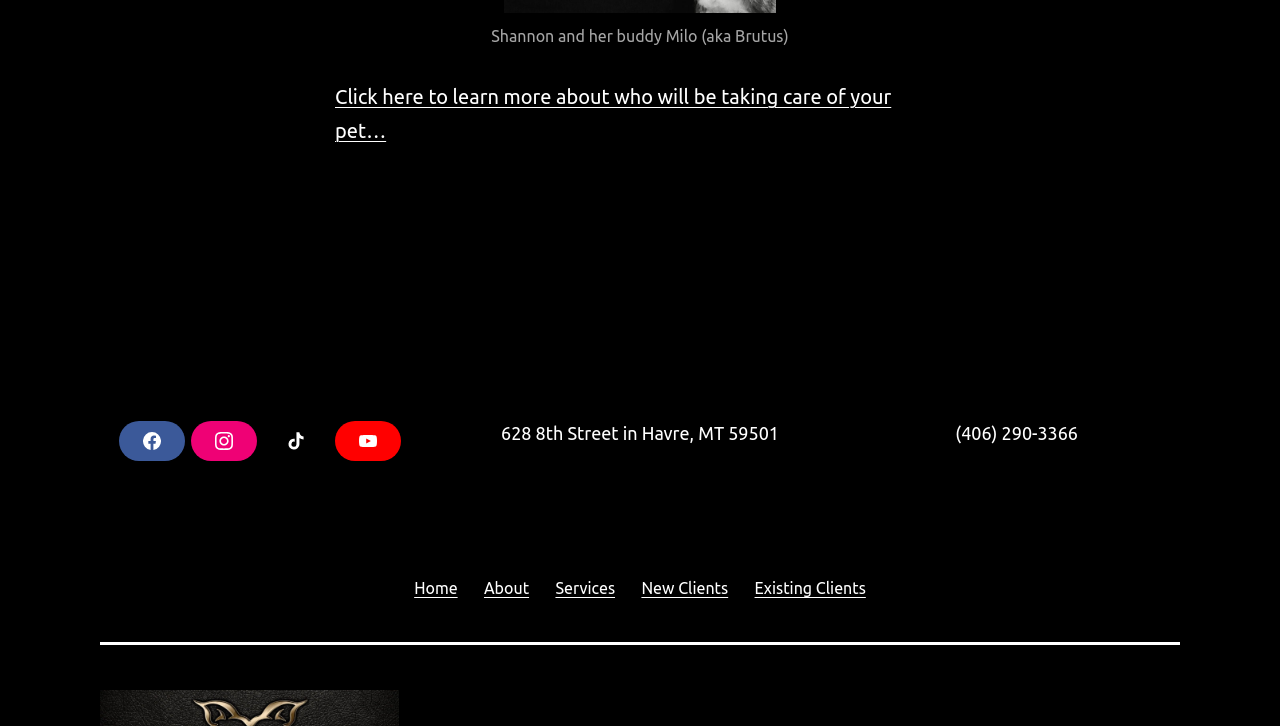Identify the bounding box coordinates for the UI element described as follows: "Services". Ensure the coordinates are four float numbers between 0 and 1, formatted as [left, top, right, bottom].

[0.424, 0.775, 0.491, 0.845]